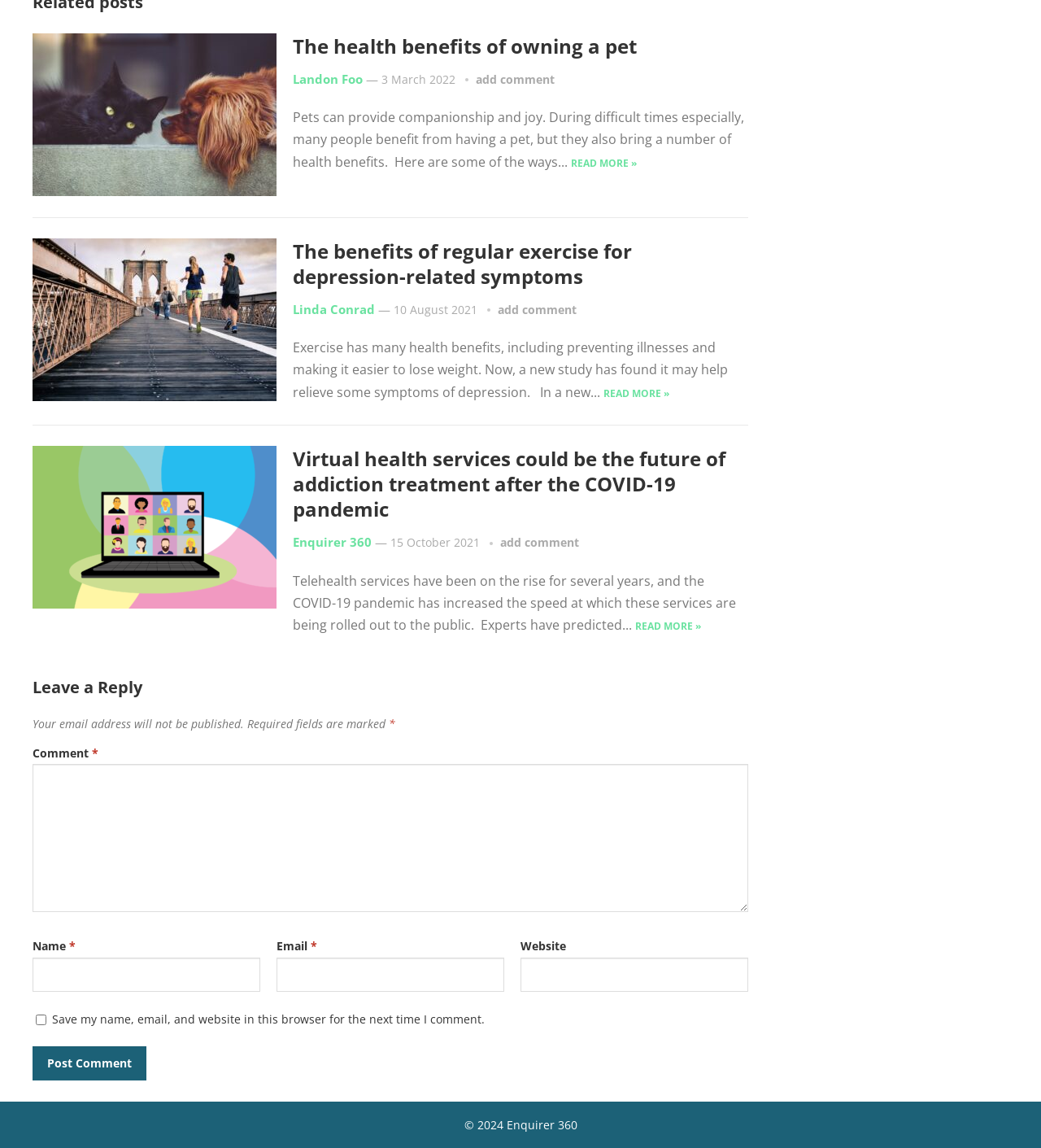Please use the details from the image to answer the following question comprehensively:
What is the purpose of the 'add comment' link?

I noticed that the 'add comment' link appears below each article section, suggesting that it allows users to add a comment to the corresponding article.